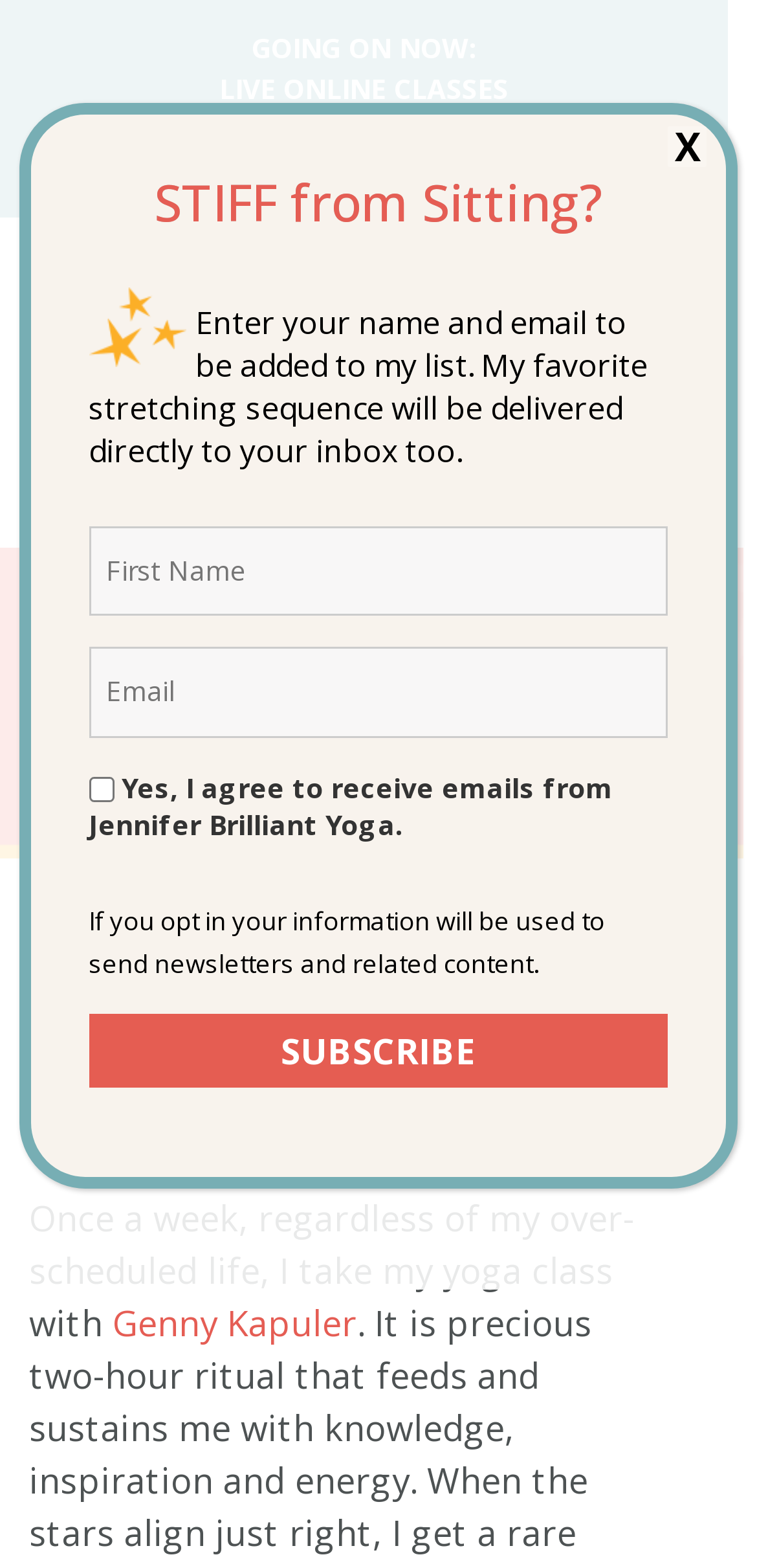Please identify the bounding box coordinates of the area that needs to be clicked to fulfill the following instruction: "Close the dialog."

[0.883, 0.08, 0.934, 0.106]